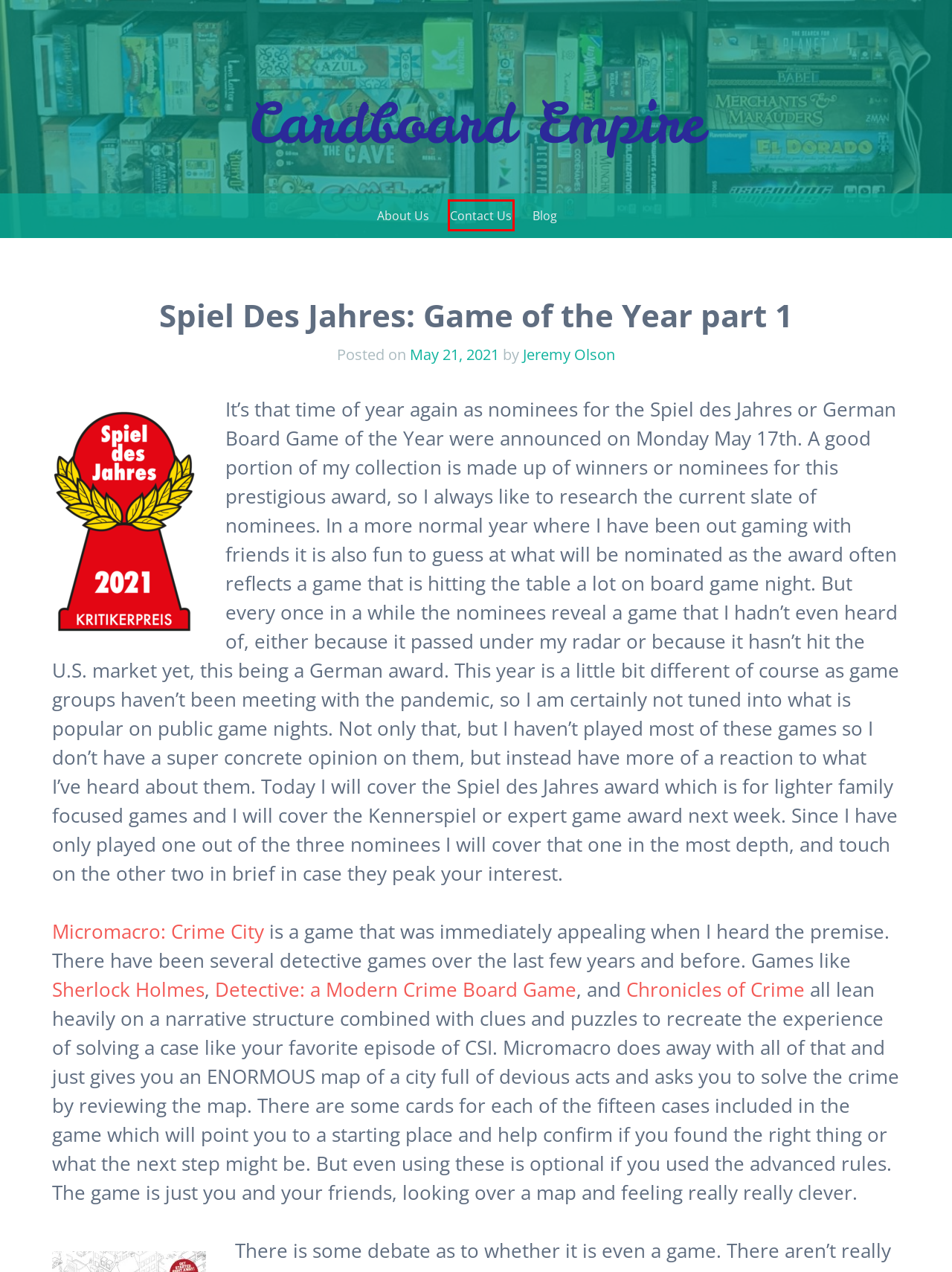Look at the screenshot of a webpage that includes a red bounding box around a UI element. Select the most appropriate webpage description that matches the page seen after clicking the highlighted element. Here are the candidates:
A. About Us | Cardboard Empire
B. Detective: A Modern Crime Board Game Official Homepage
C. Jeremy Olson | Cardboard Empire
D. MicroMacro - Crime City | Game of the Year 2021
E. Chronicles of Crime - Lucky Duck Games - Lucky Duck Games
F. Sherlock Holmes Consulting Detective | Space Cowboys - Publisher
G. Cardboard Empire
H. Contact Us | Cardboard Empire

H